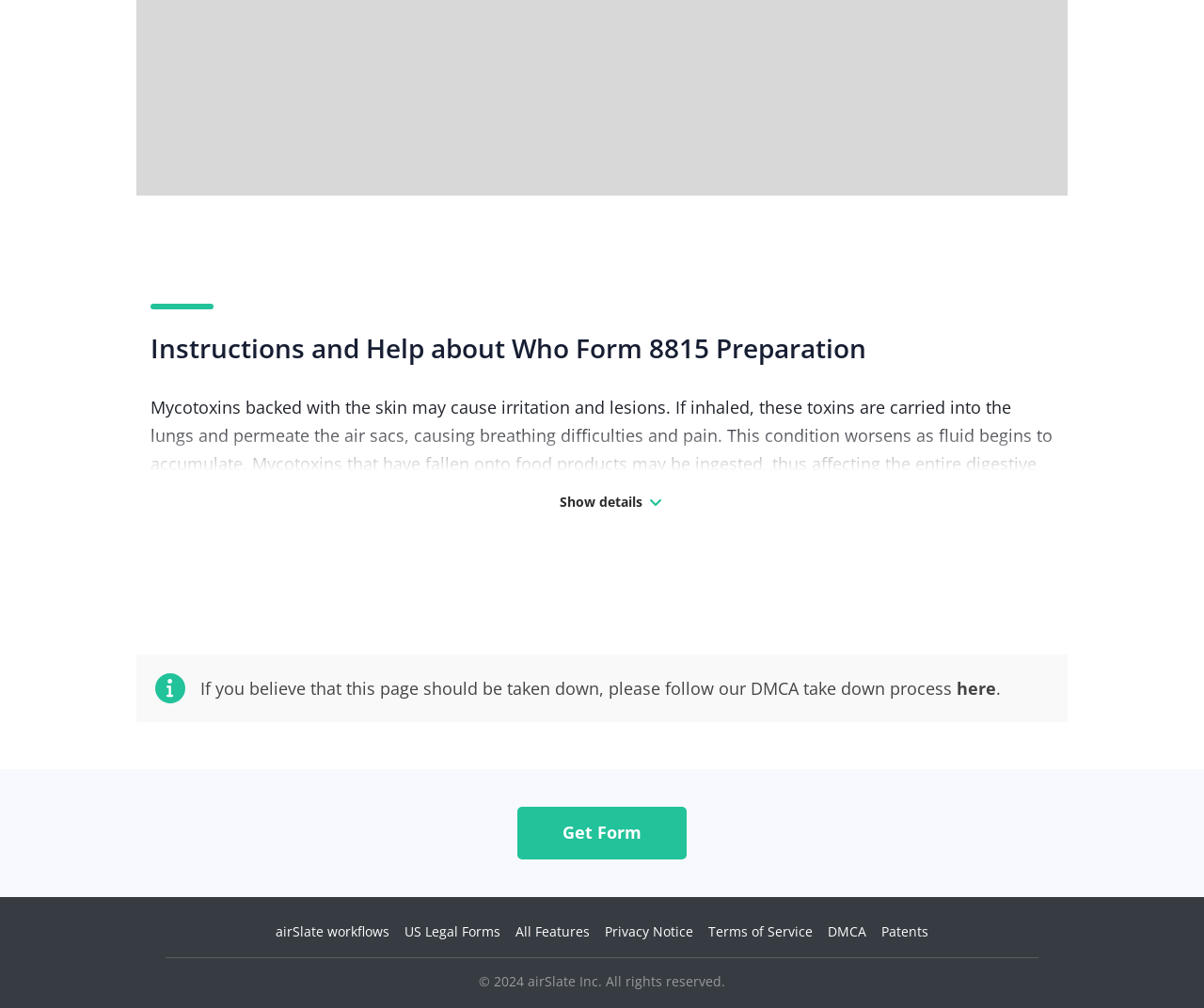Please identify the bounding box coordinates of the area I need to click to accomplish the following instruction: "View the LOTTO page".

None